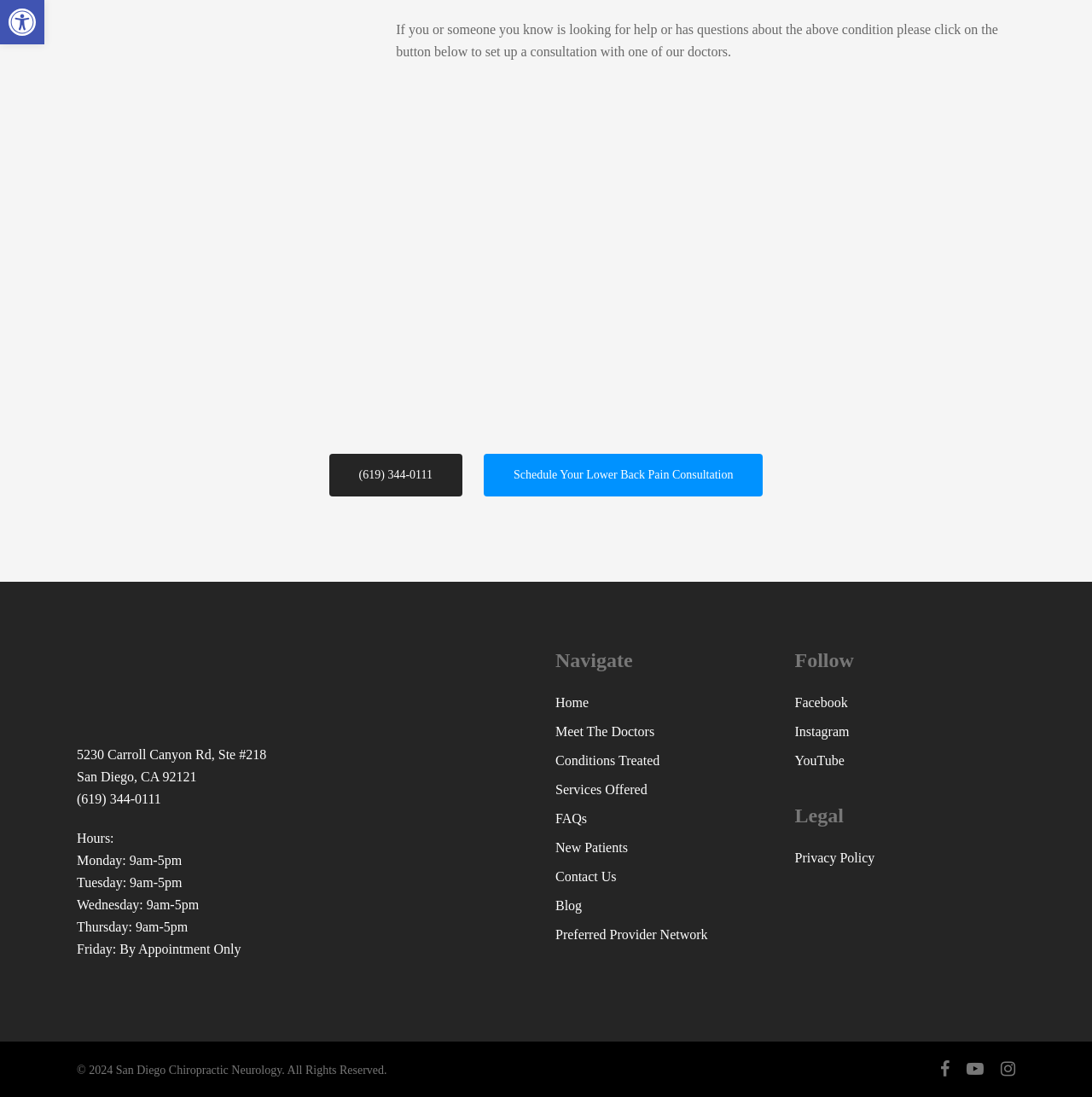Predict the bounding box coordinates of the UI element that matches this description: "Preferred Provider Network". The coordinates should be in the format [left, top, right, bottom] with each value between 0 and 1.

[0.509, 0.842, 0.711, 0.862]